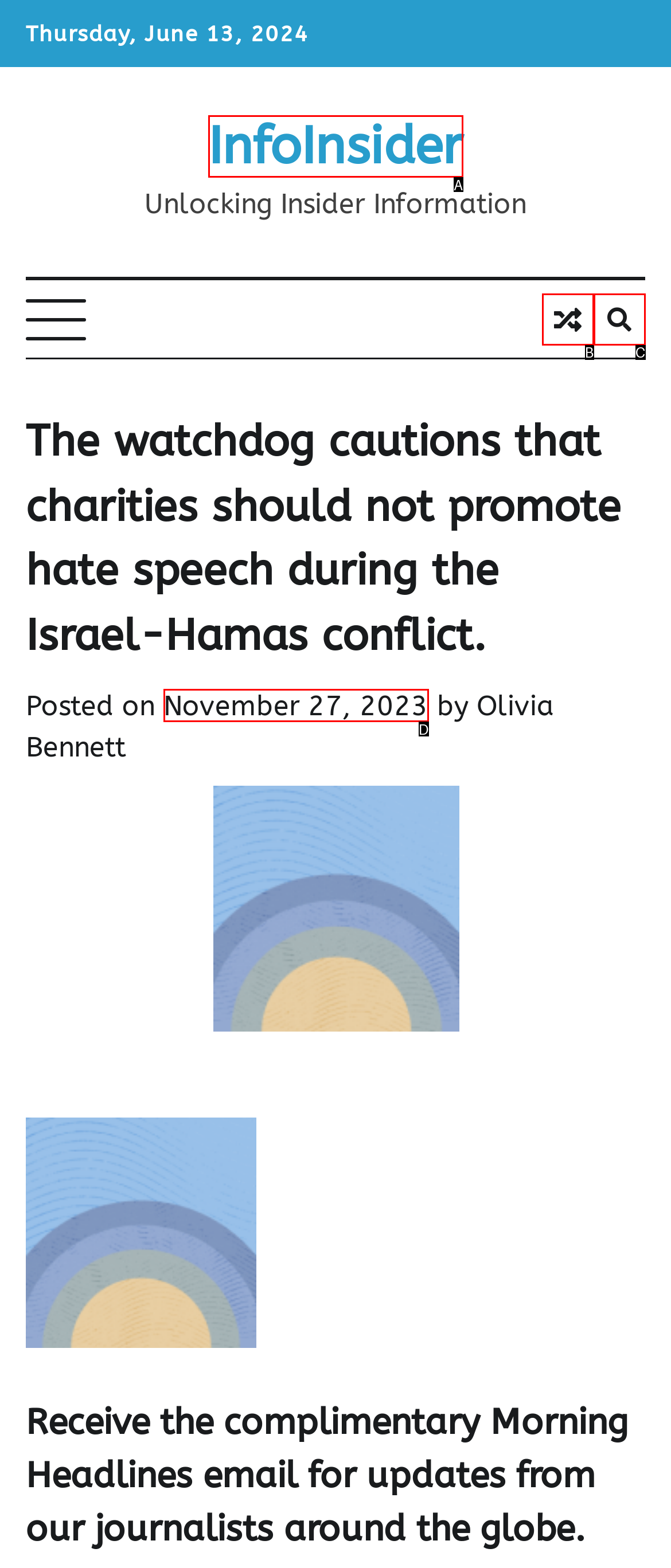Which HTML element matches the description: Deutsch?
Reply with the letter of the correct choice.

None